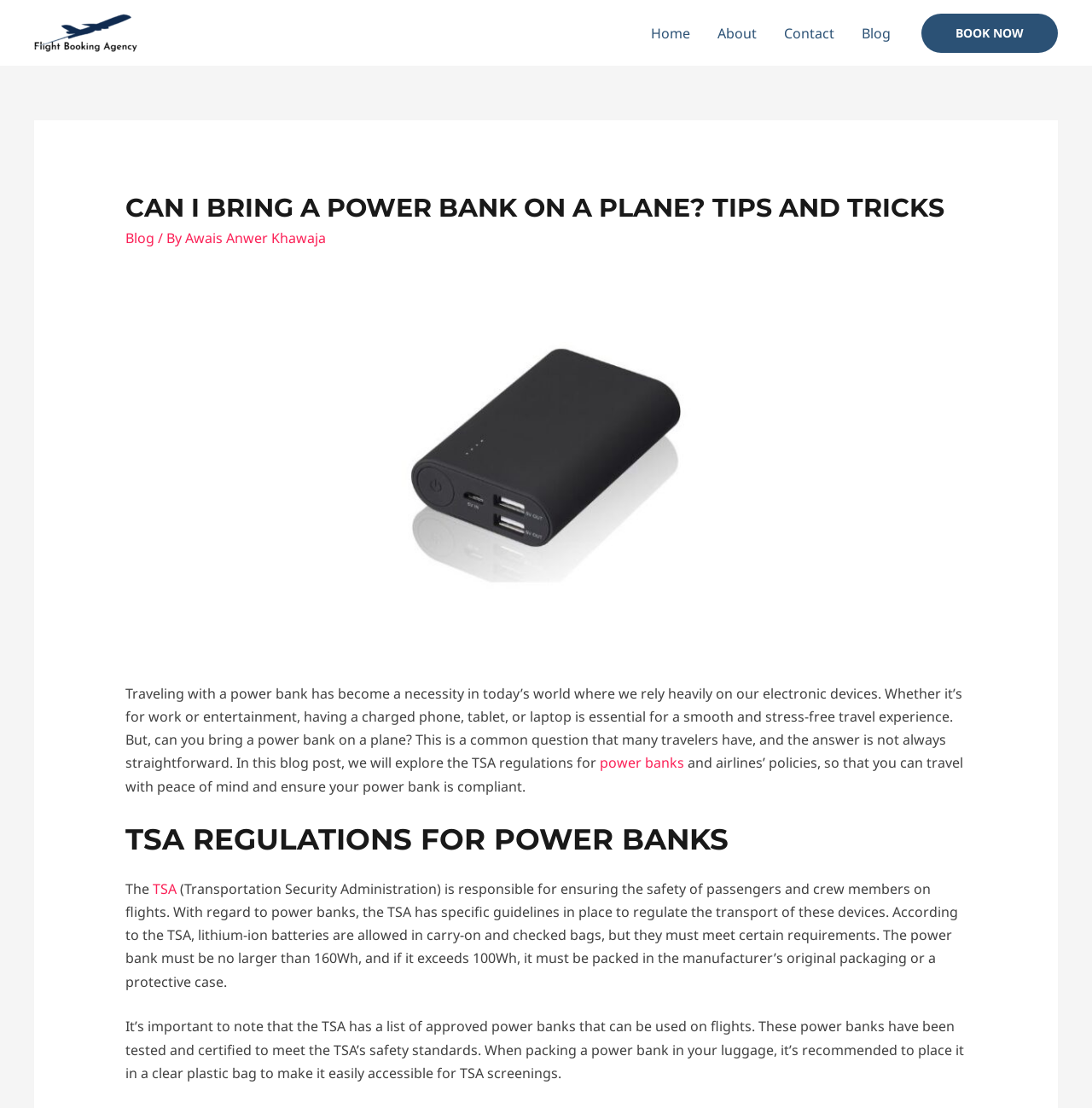Given the element description "alt="flightbookingagency.com"", identify the bounding box of the corresponding UI element.

[0.031, 0.02, 0.126, 0.037]